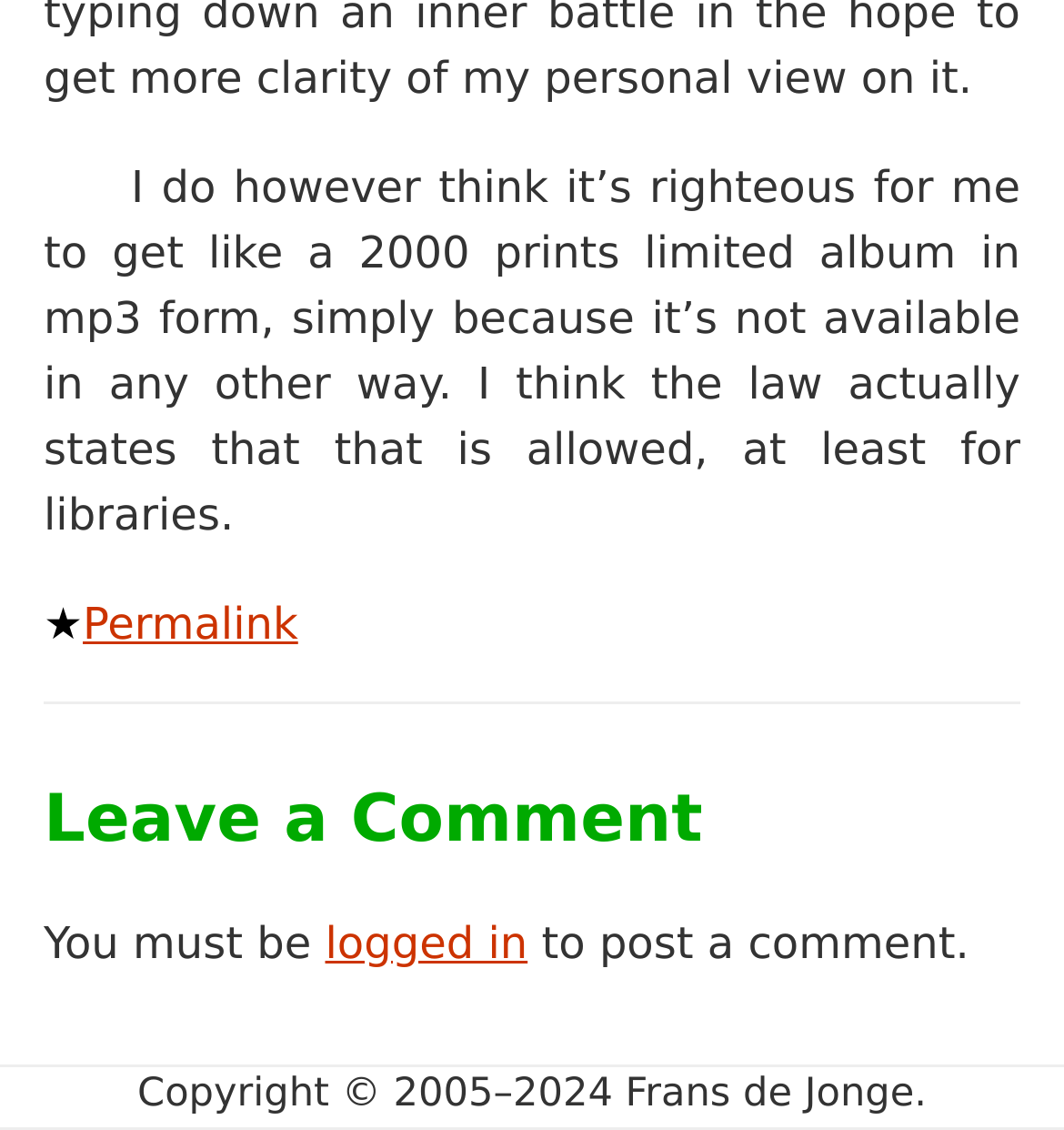Please provide a detailed answer to the question below by examining the image:
What is required to post a comment?

The StaticText element 'You must be' is followed by a link 'logged in', indicating that one must be logged in to post a comment.